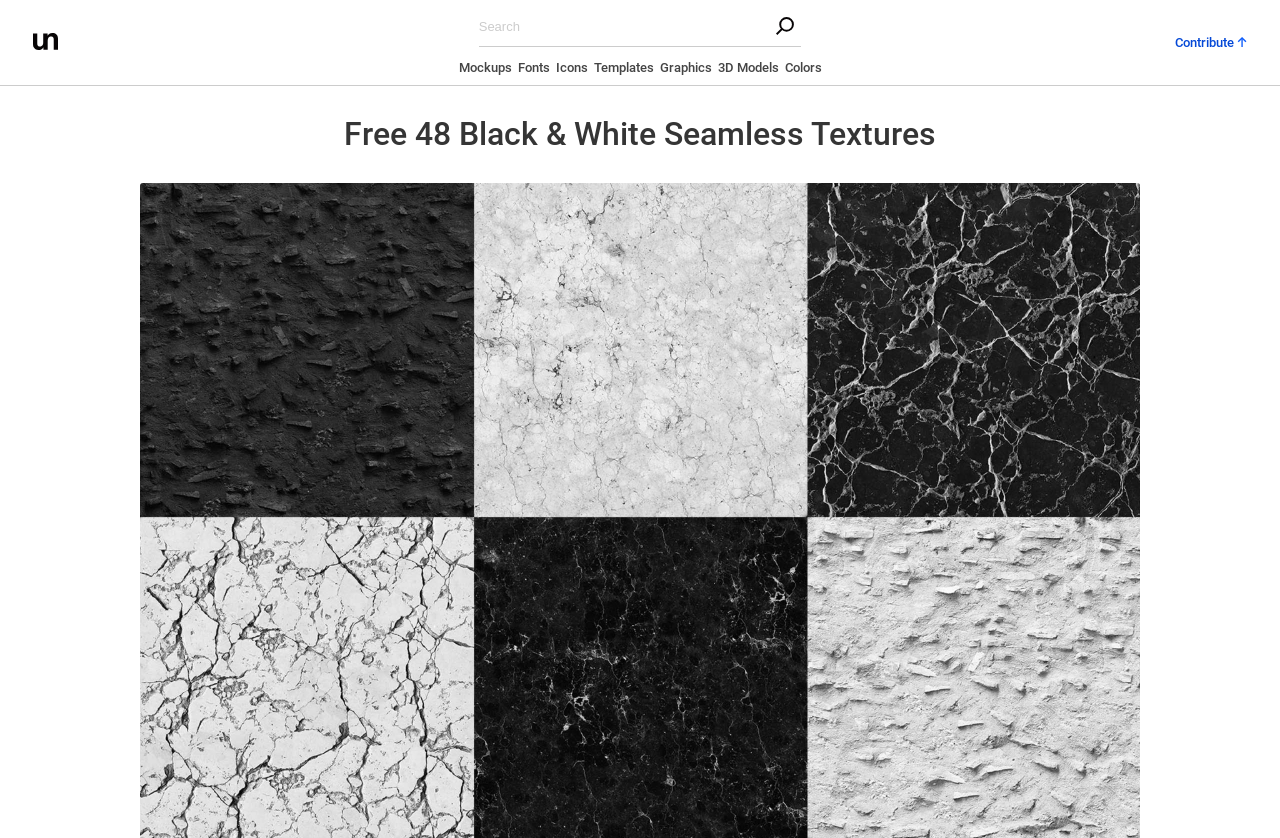What is the call-to-action above the search box?
Give a detailed response to the question by analyzing the screenshot.

The call-to-action above the search box is 'Contribute up', which is a link with an image of an upward arrow, suggesting that users can contribute something to the website.